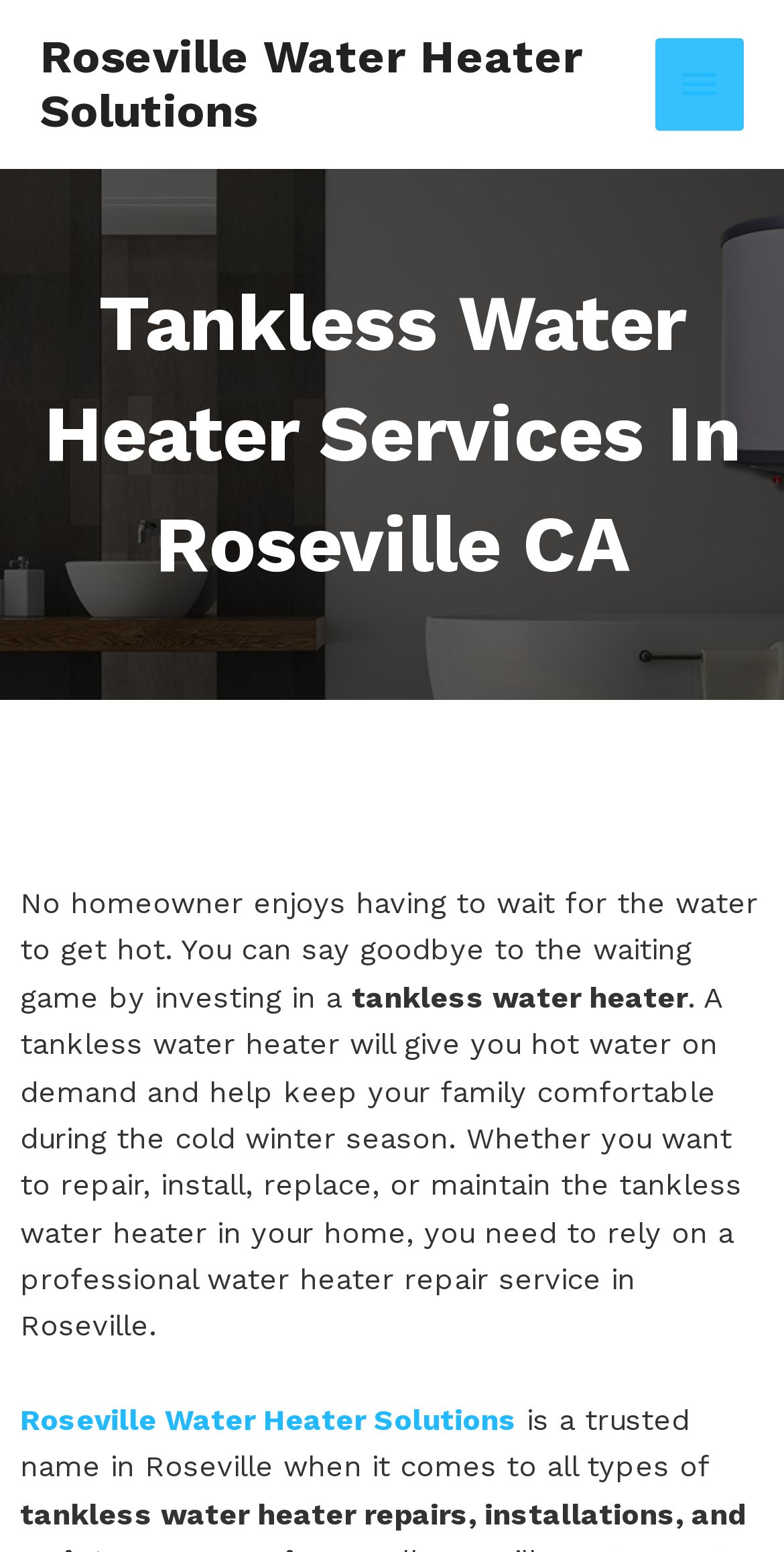What is the location served by the company?
Answer the question with just one word or phrase using the image.

Roseville, CA